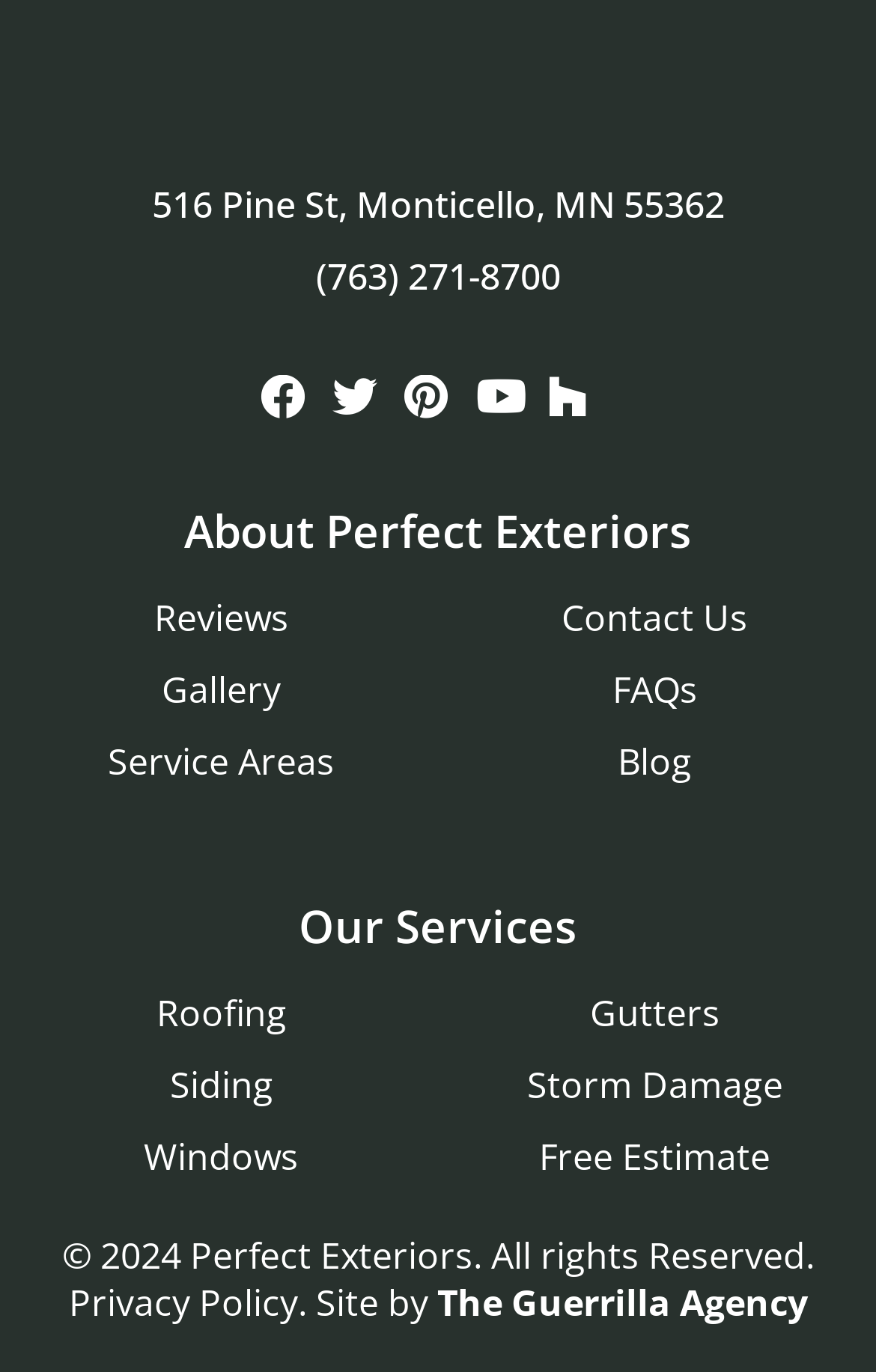How many navigation links are there in the top section?
Carefully analyze the image and provide a detailed answer to the question.

I counted the number of link elements in the top section, which are 'Reviews', 'Gallery', 'Service Areas', 'Contact Us', 'FAQs', 'Blog', and the empty links. Therefore, there are 7 navigation links in the top section.